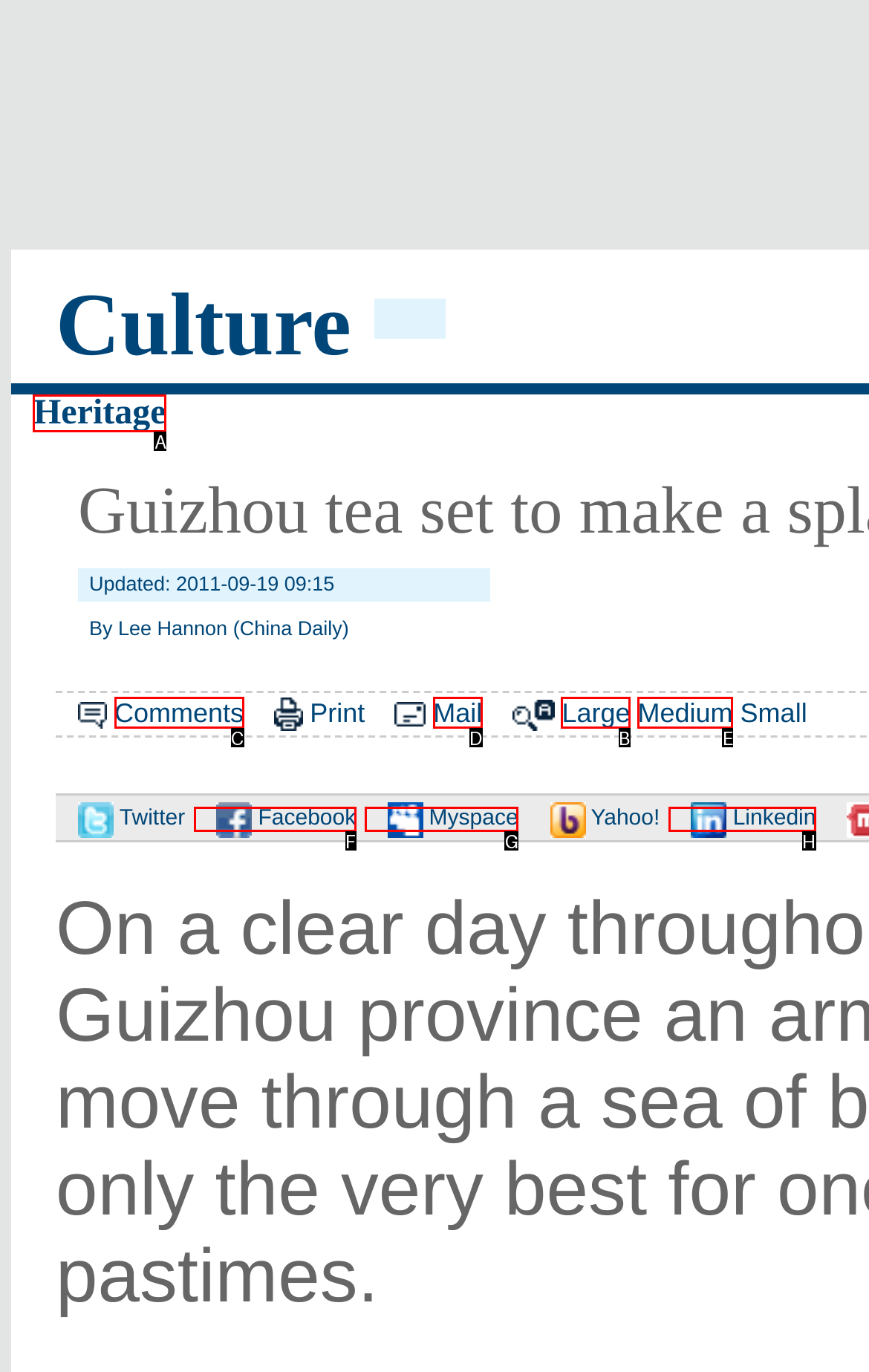Select the proper HTML element to perform the given task: View in Large size Answer with the corresponding letter from the provided choices.

B